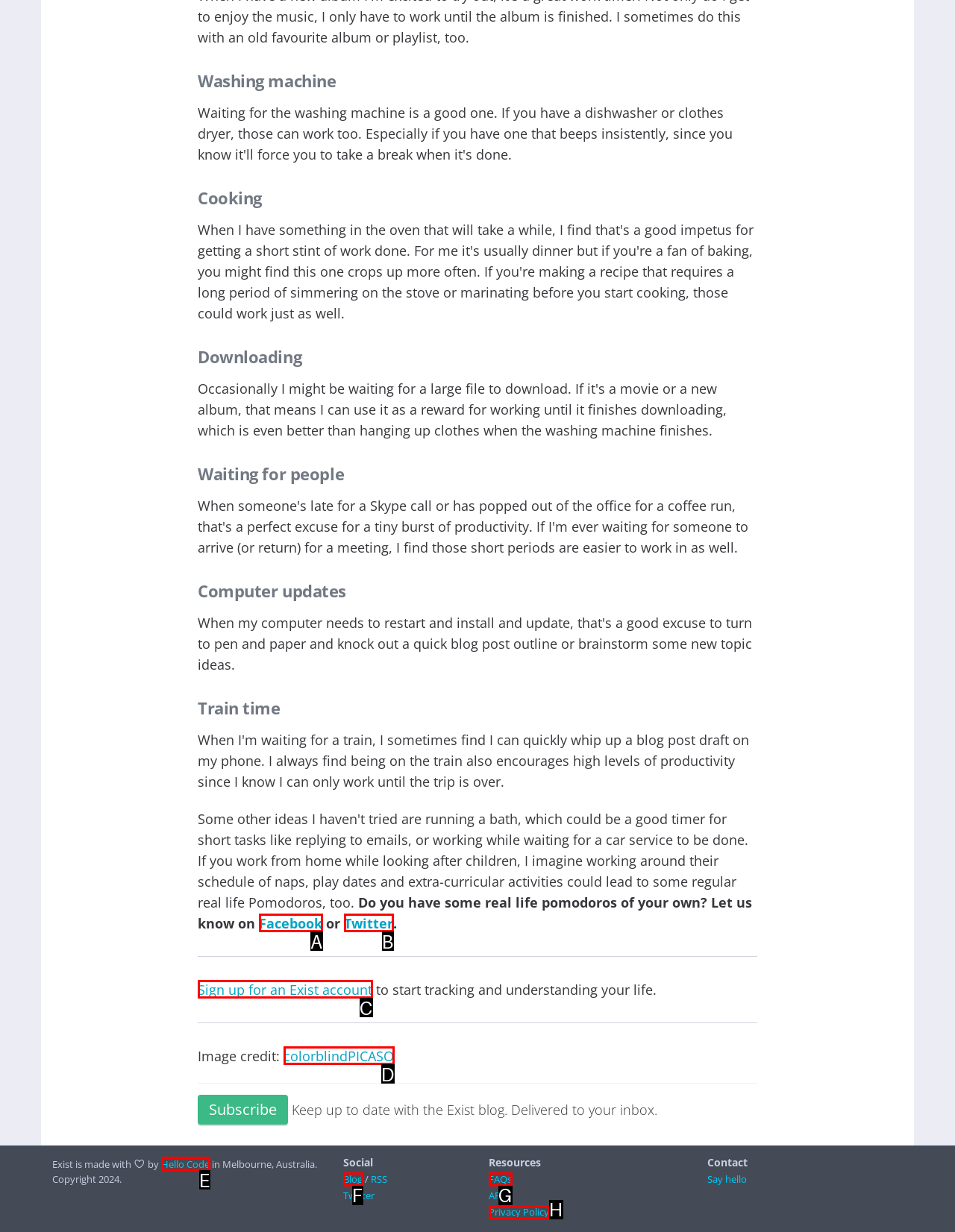Determine the option that aligns with this description: Hello Code
Reply with the option's letter directly.

E